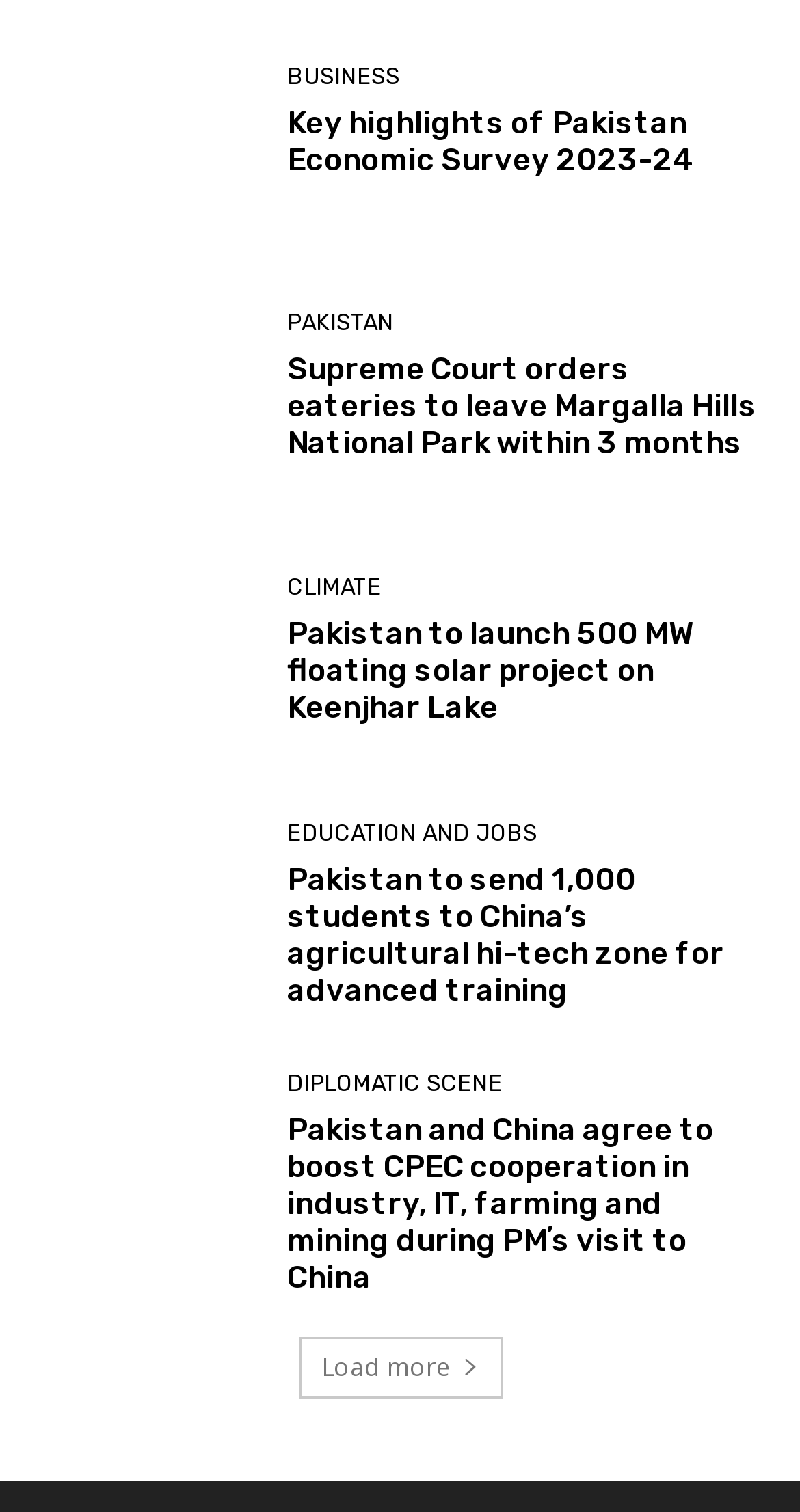Calculate the bounding box coordinates of the UI element given the description: "Wix.com".

None